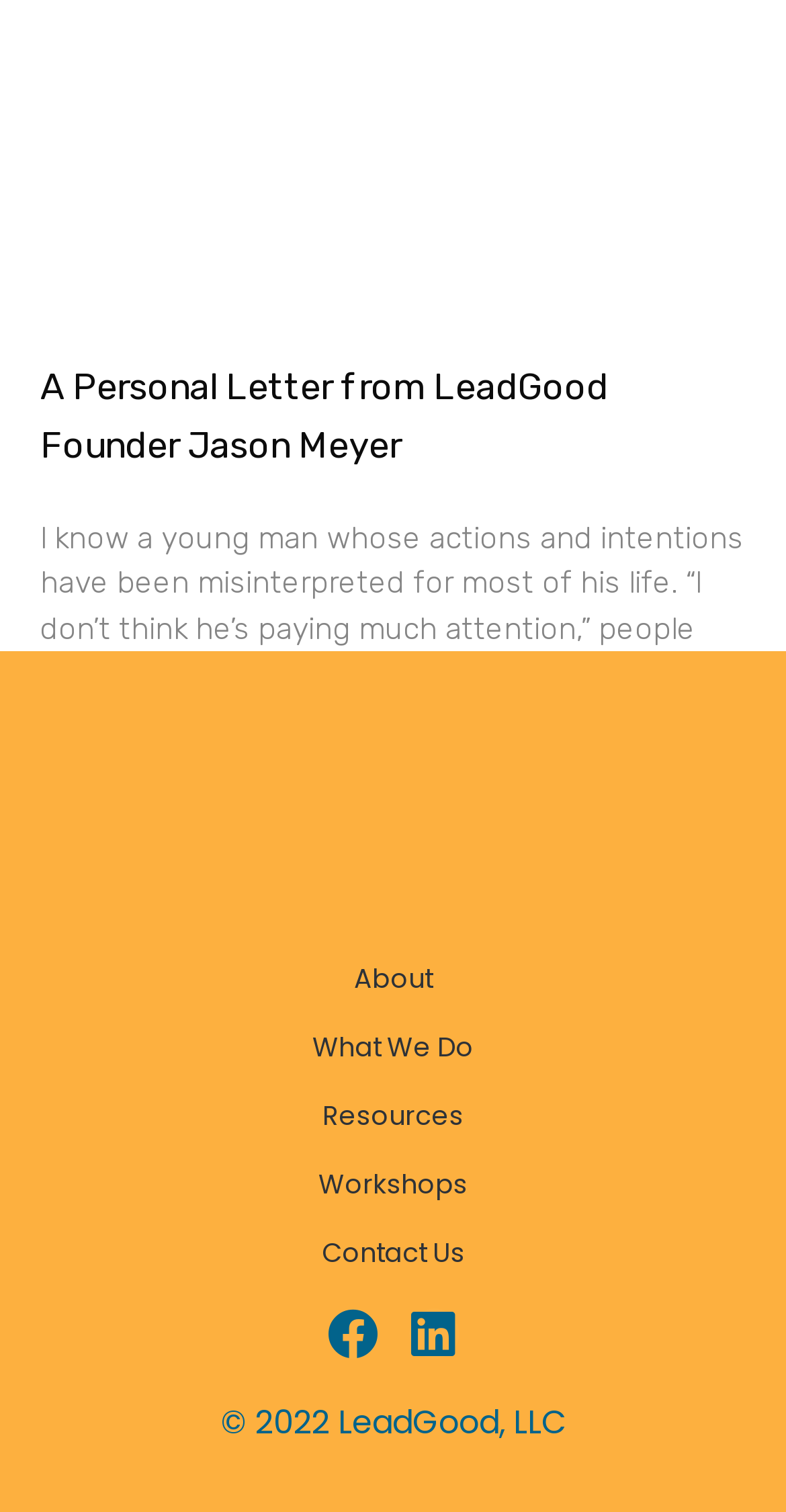Identify the bounding box coordinates of the clickable region required to complete the instruction: "Read the personal letter from LeadGood Founder Jason Meyer". The coordinates should be given as four float numbers within the range of 0 and 1, i.e., [left, top, right, bottom].

[0.051, 0.241, 0.774, 0.309]